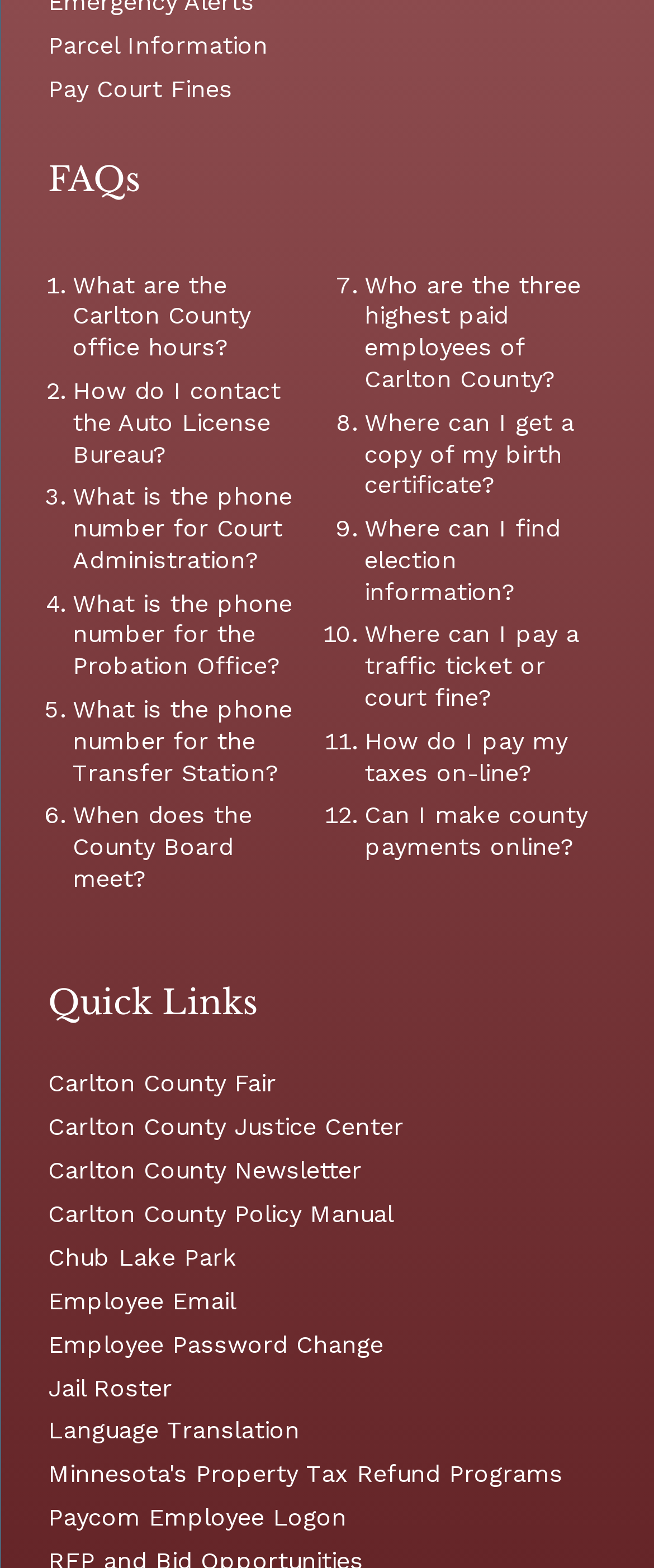Is there a link to pay court fines on this webpage? Look at the image and give a one-word or short phrase answer.

Yes